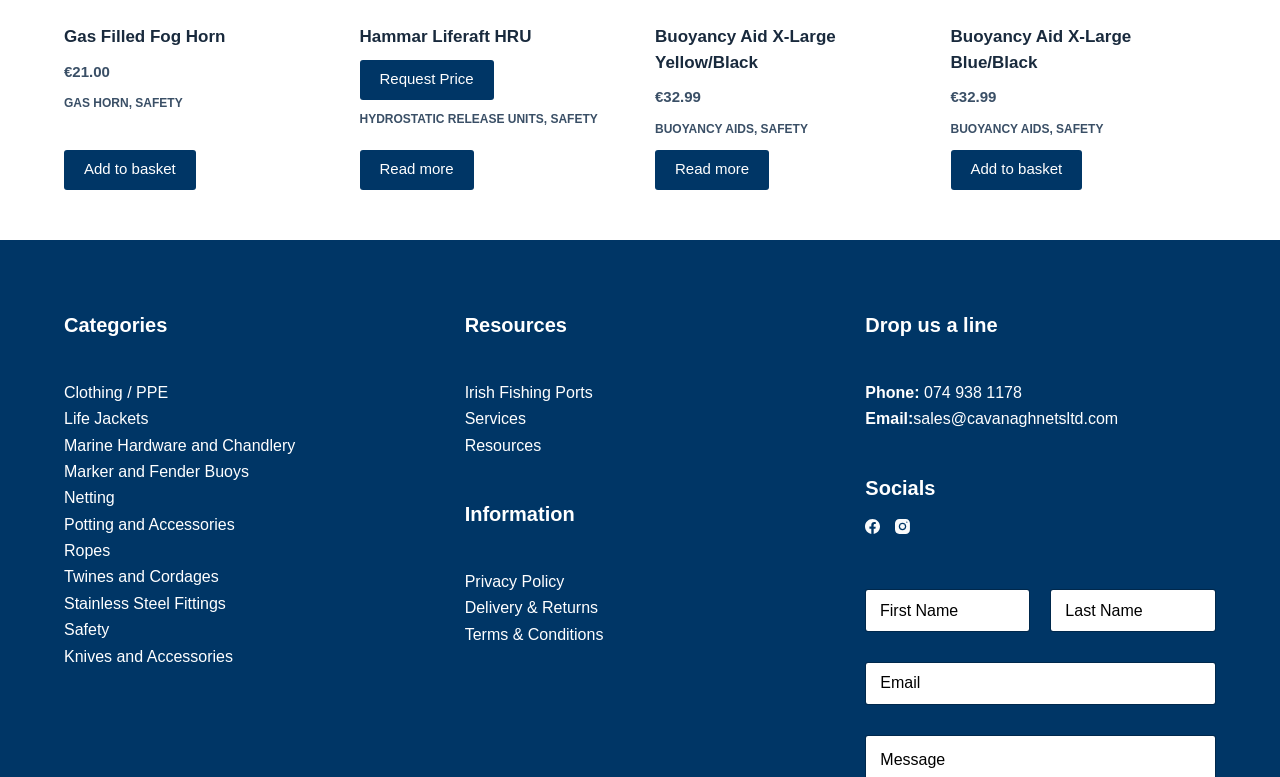Show the bounding box coordinates of the element that should be clicked to complete the task: "Read more about 'Hammar Liferaft HRU'".

[0.281, 0.193, 0.37, 0.244]